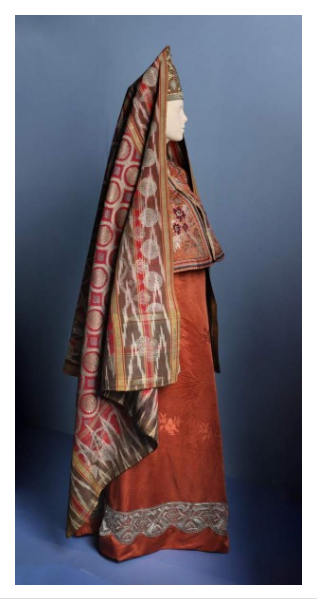Give a concise answer using only one word or phrase for this question:
What is the material of the luxurious shawl?

Silk